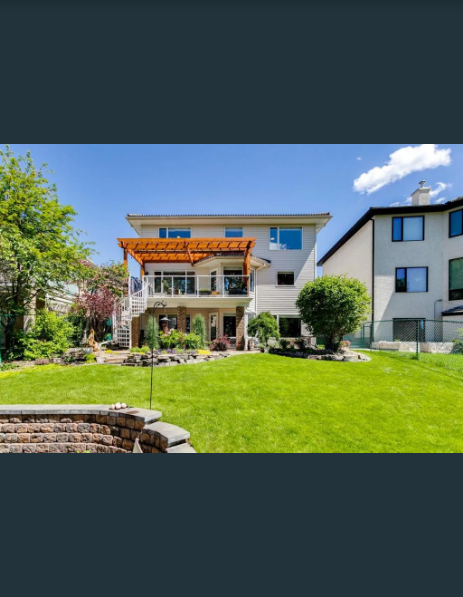What is the purpose of the pergola on the deck?
Please look at the screenshot and answer using one word or phrase.

Providing shade